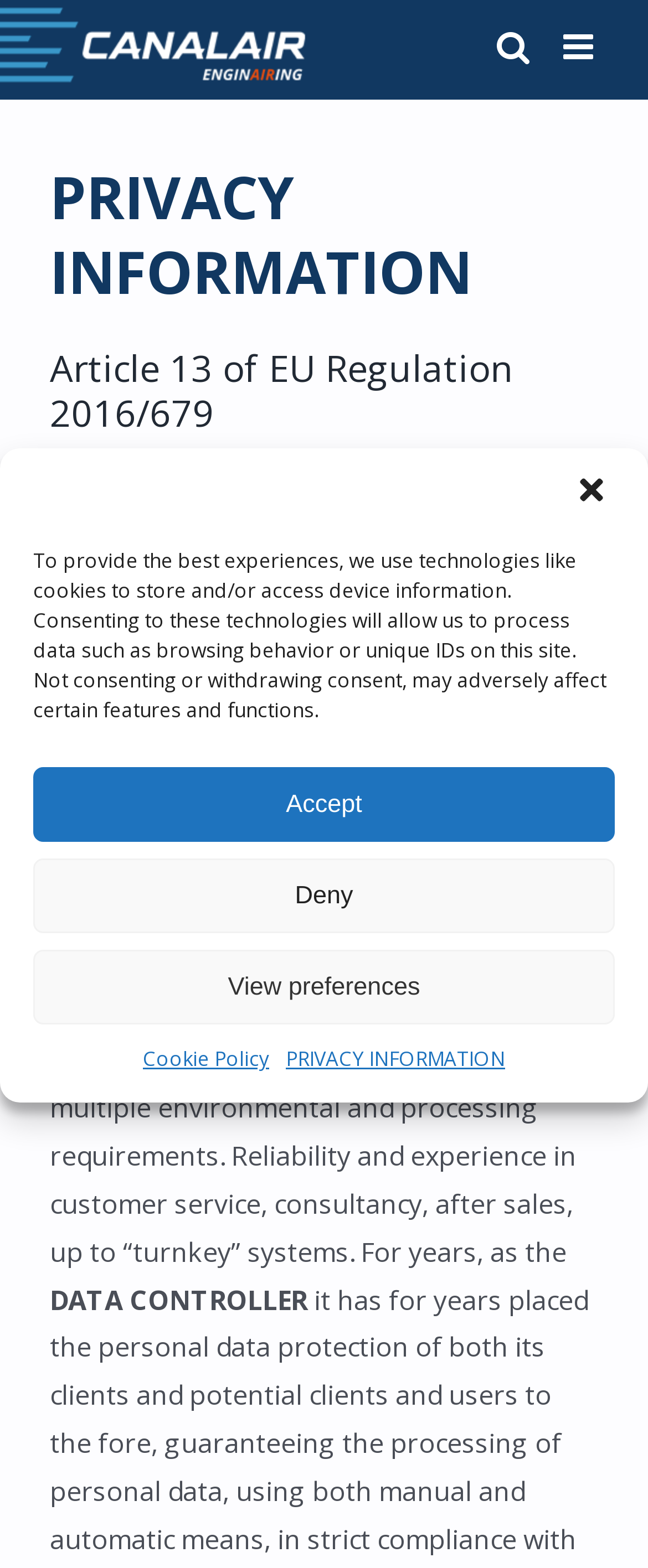What is the location of the company mentioned on the webpage?
Based on the image content, provide your answer in one word or a short phrase.

24028 PONTE NOSSA (BG) – Italy